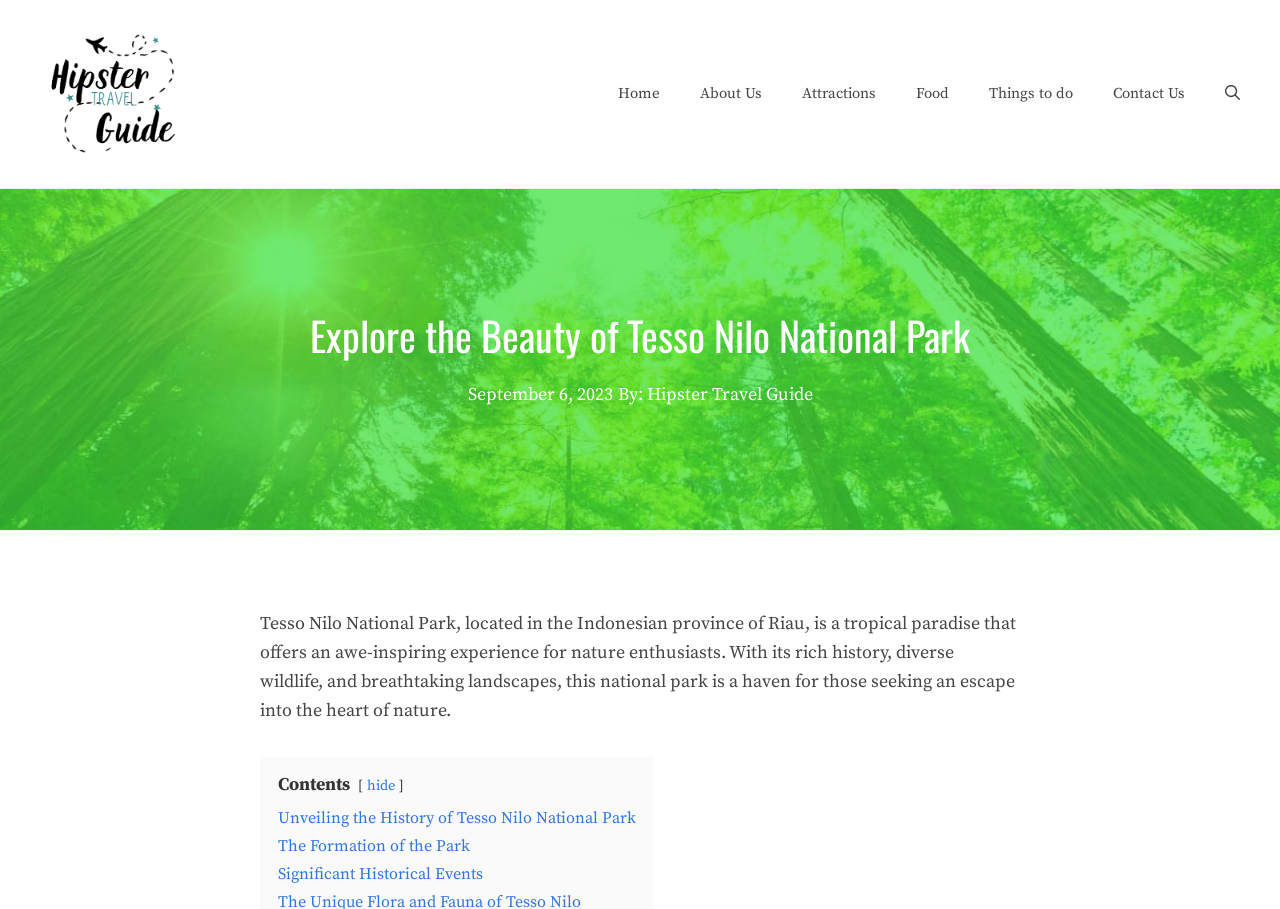Answer succinctly with a single word or phrase:
What is the author of the article?

Hipster Travel Guide